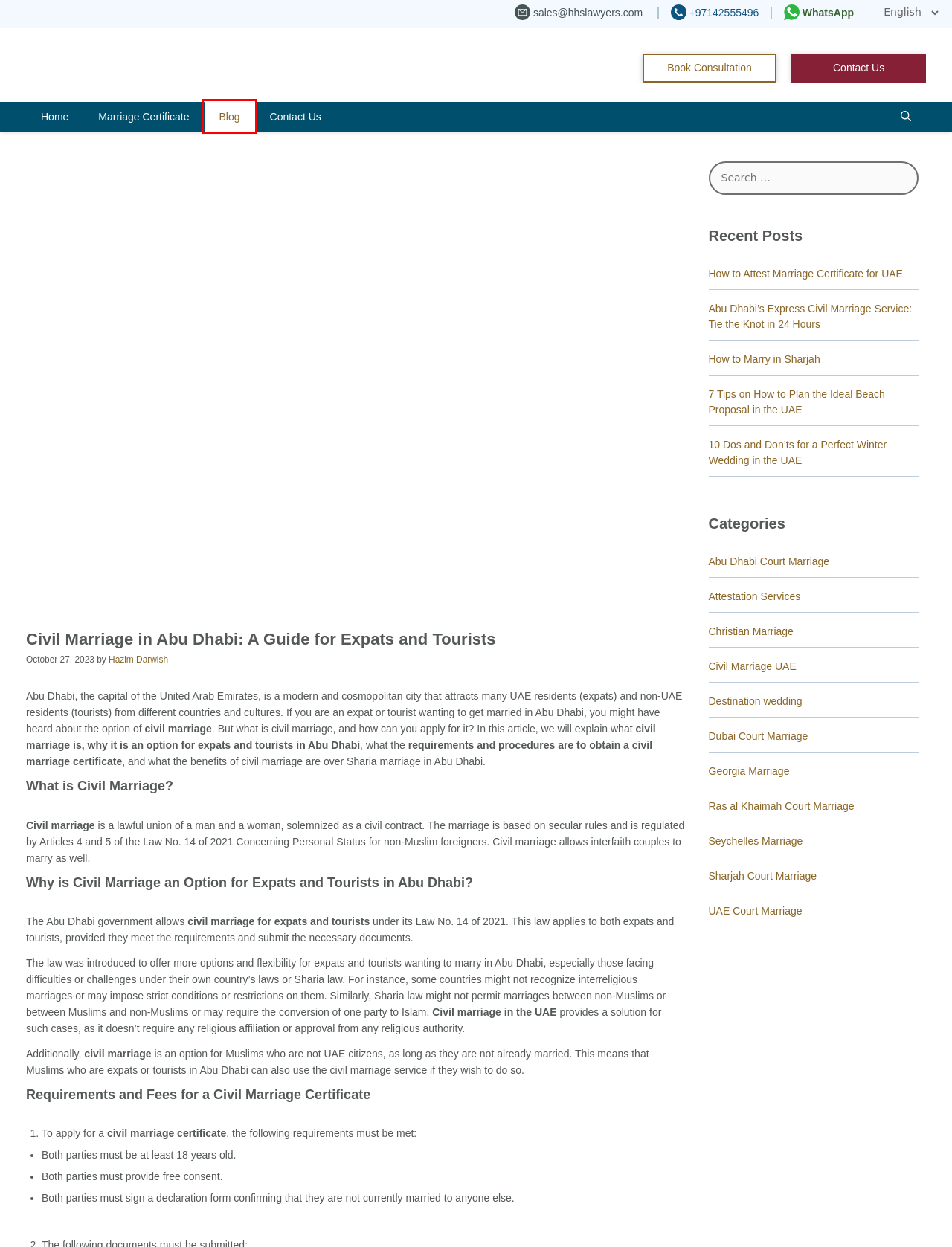Given a screenshot of a webpage with a red bounding box highlighting a UI element, determine which webpage description best matches the new webpage that appears after clicking the highlighted element. Here are the candidates:
A. Hazim Darwish, Author at Dubai Court Marriage
B. Christian Marriage Archives - Dubai Court Marriage
C. Seychelles Marriage Archives - Dubai Court Marriage
D. Abu Dhabi Court Marriage Archives - Dubai Court Marriage
E. Civil Marriage UAE Archives - Dubai Court Marriage
F. Legal Blogs in Dubai | HHS Lawyers and Consultants
G. Georgia Marriage Archives - Dubai Court Marriage
H. UAE Court Marriage Archives - Dubai Court Marriage

F